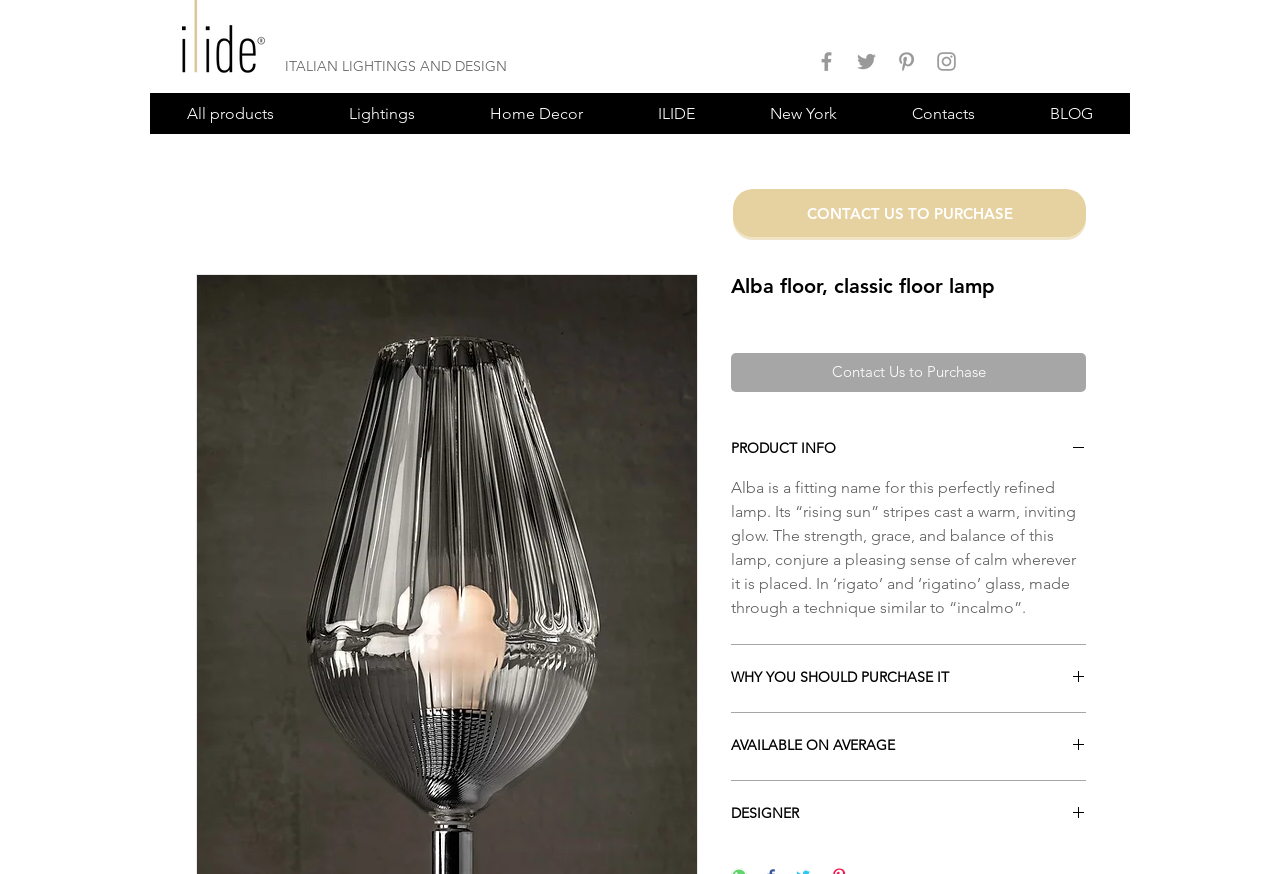Locate the UI element described by aria-label="ILIDE DESIGN FACEBOOK" in the provided webpage screenshot. Return the bounding box coordinates in the format (top-left x, top-left y, bottom-right x, bottom-right y), ensuring all values are between 0 and 1.

[0.636, 0.056, 0.655, 0.085]